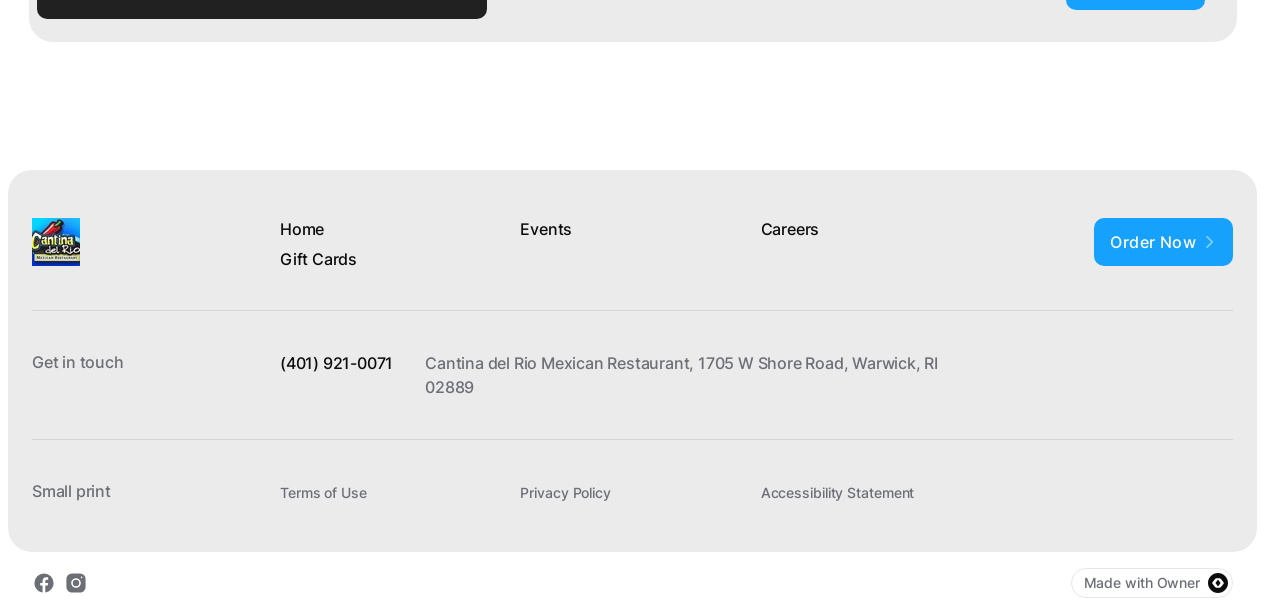Determine the bounding box coordinates (top-left x, top-left y, bottom-right x, bottom-right y) of the UI element described in the following text: alt="Cantina del Rio Mexican Restaurant"

[0.025, 0.355, 0.181, 0.433]